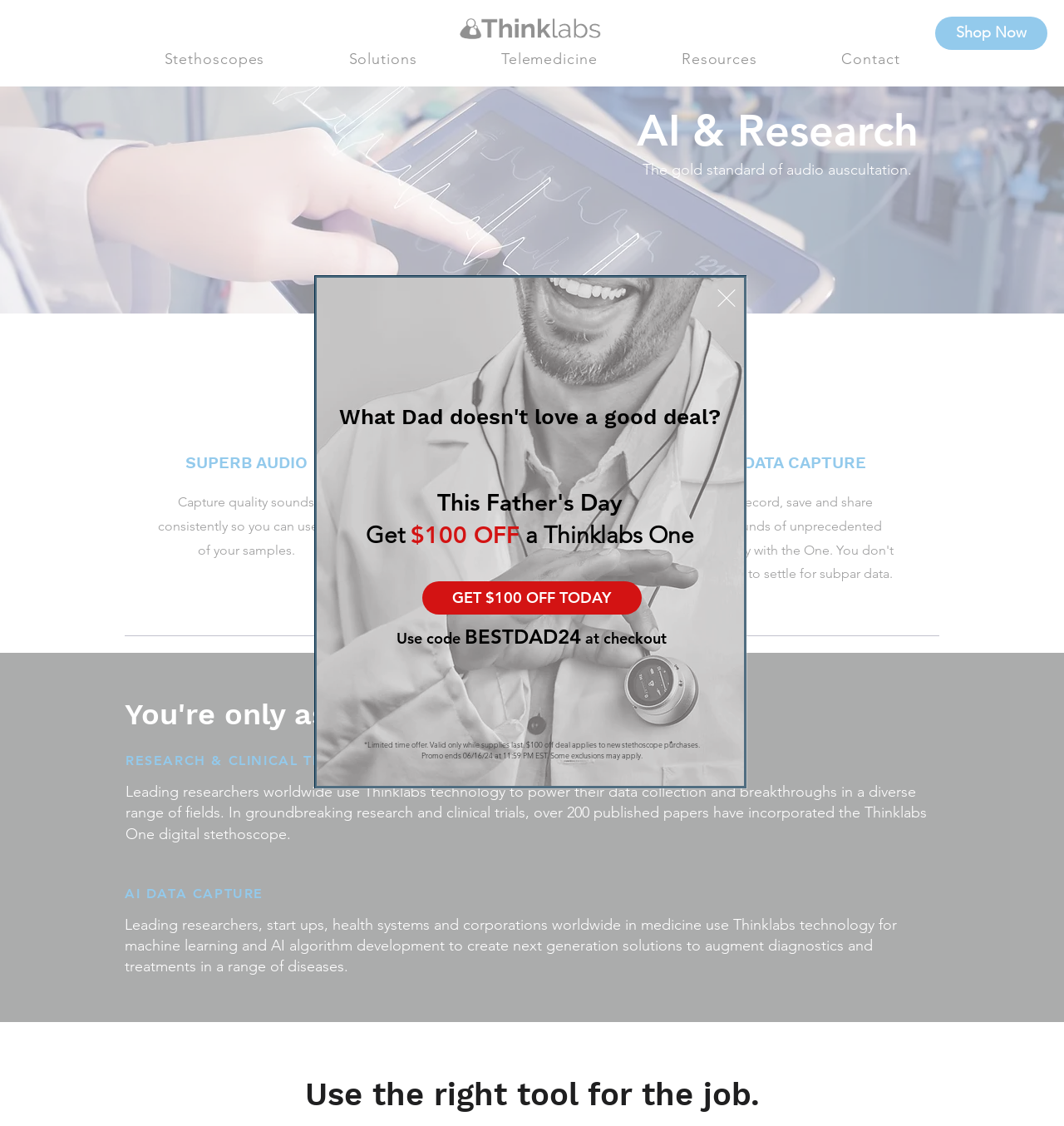What is the name of the digital stethoscope mentioned?
Based on the visual, give a brief answer using one word or a short phrase.

Thinklabs One